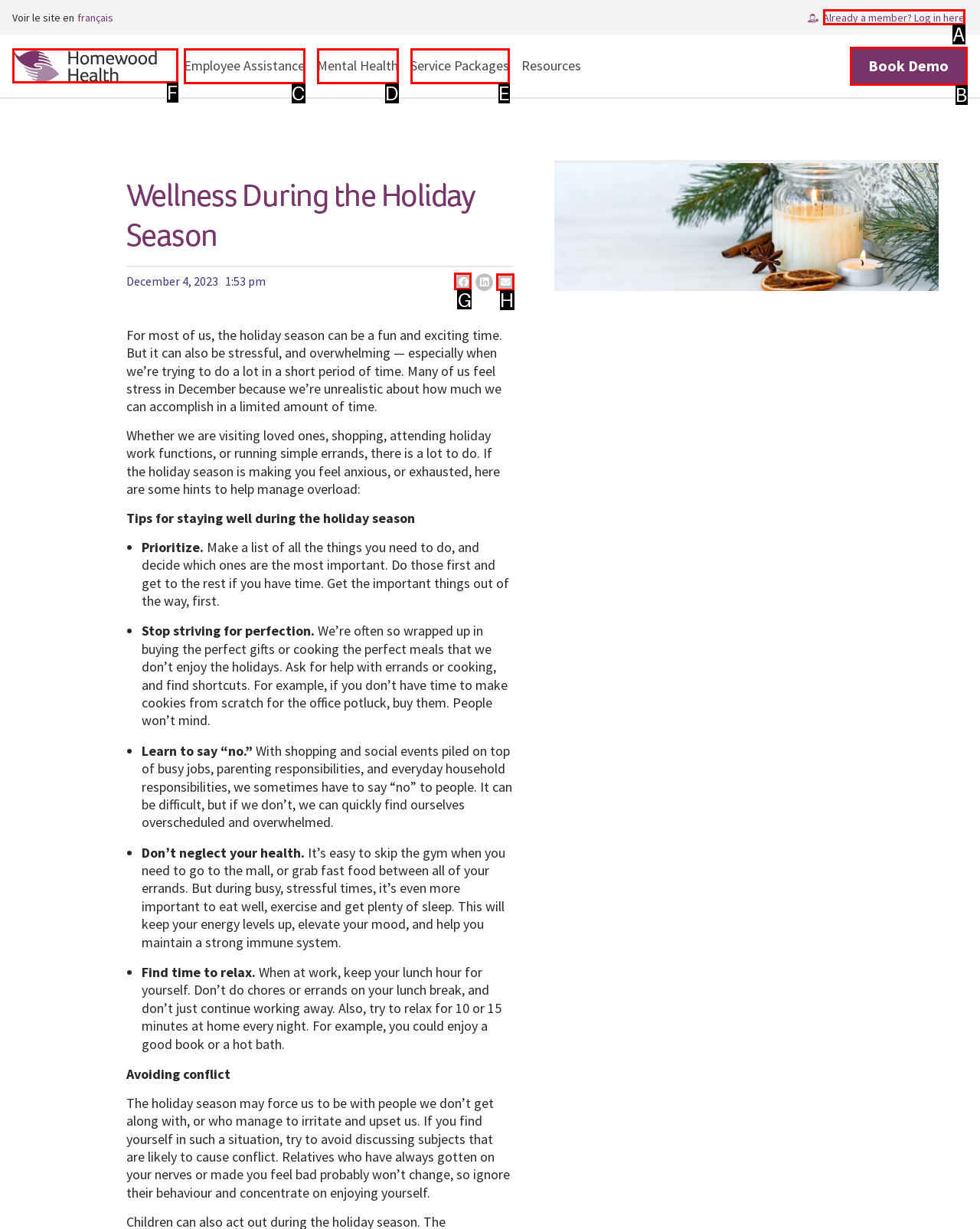Identify the letter of the option that should be selected to accomplish the following task: Click the 'Share on facebook' button. Provide the letter directly.

G